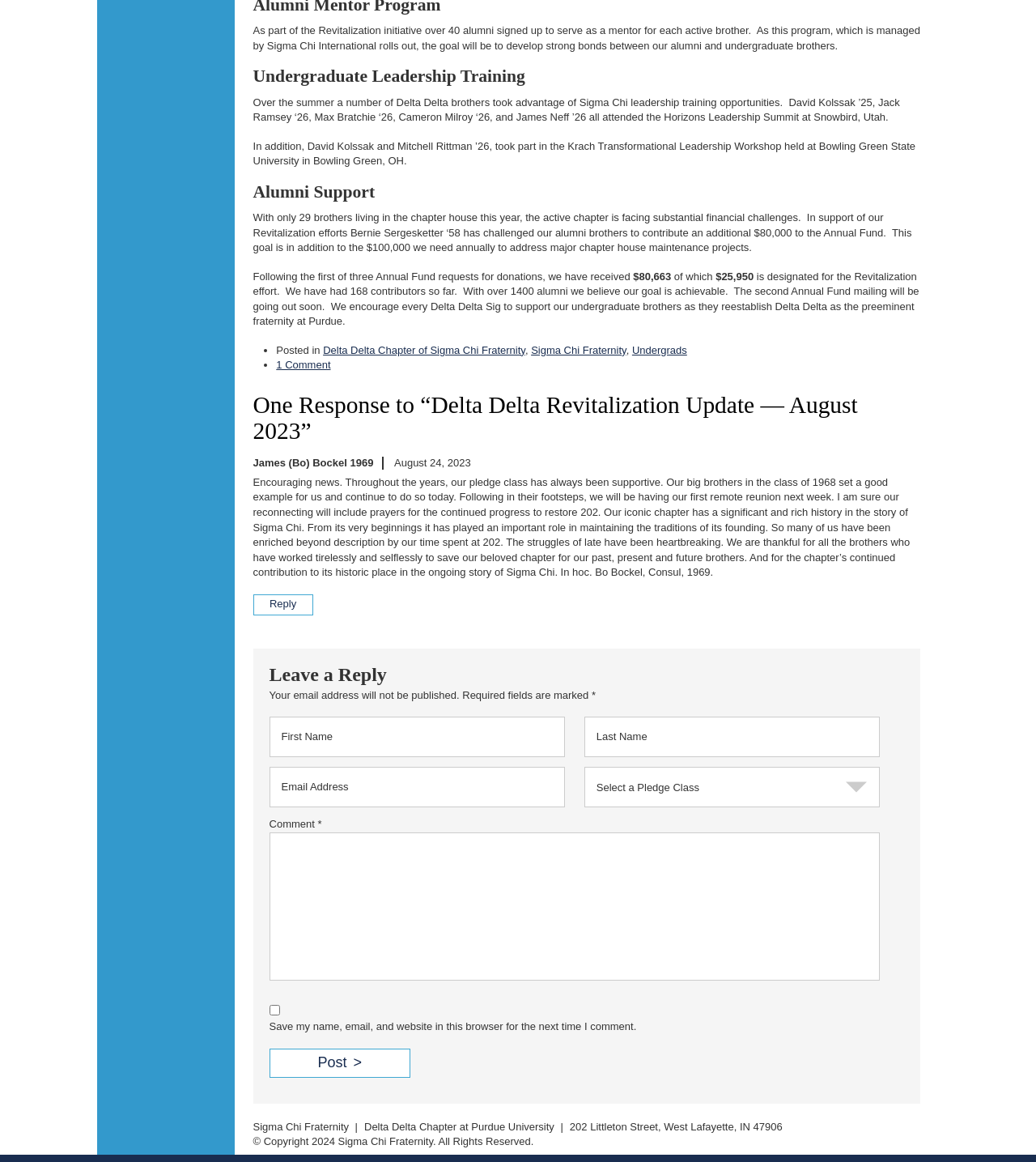Determine the bounding box coordinates of the area to click in order to meet this instruction: "Click on the 'Post' button".

[0.26, 0.902, 0.396, 0.927]